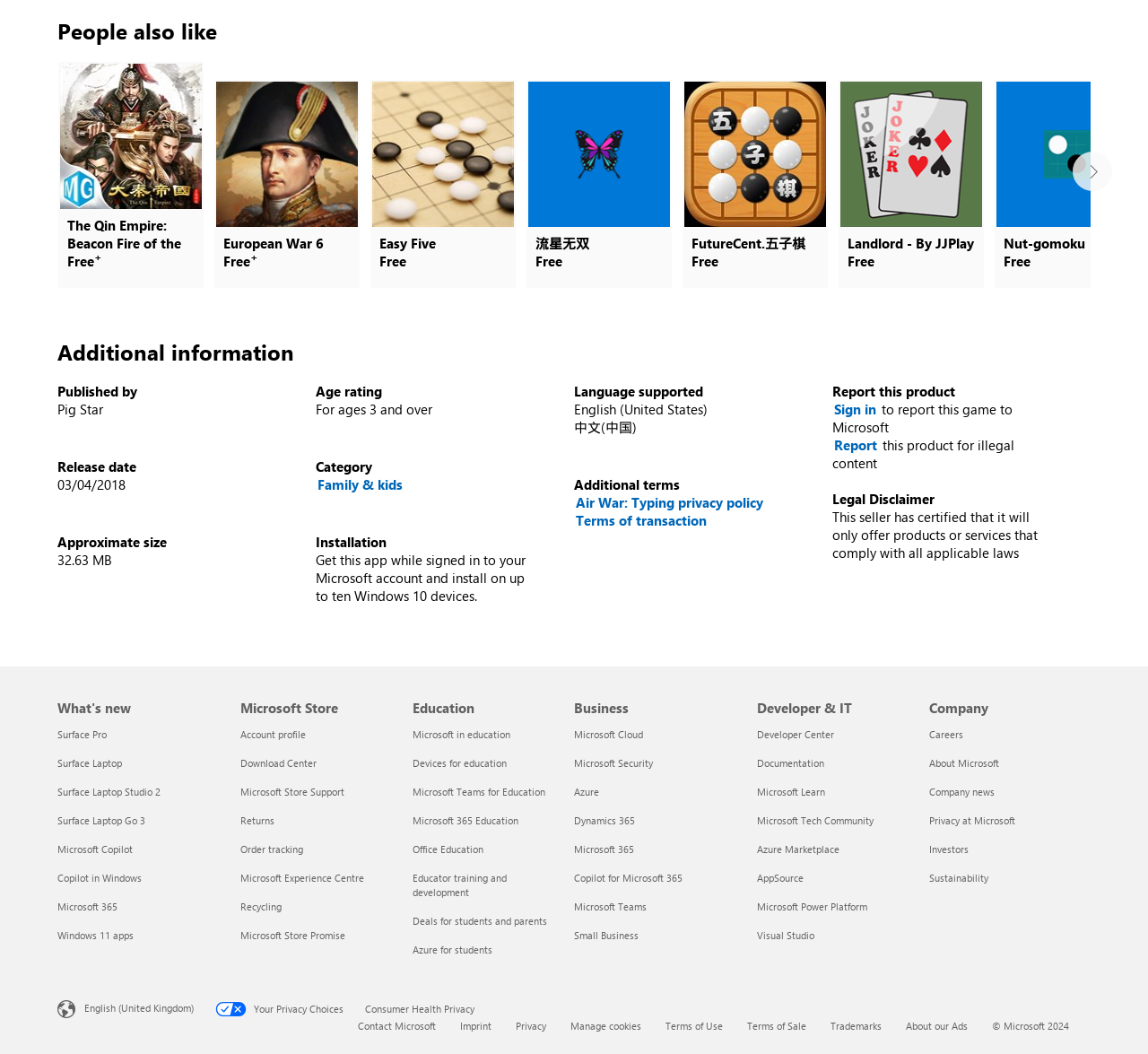Locate the bounding box coordinates of the area that needs to be clicked to fulfill the following instruction: "Click on 'The Qin Empire: Beacon Fire of the Empire'". The coordinates should be in the format of four float numbers between 0 and 1, namely [left, top, right, bottom].

[0.051, 0.059, 0.177, 0.273]